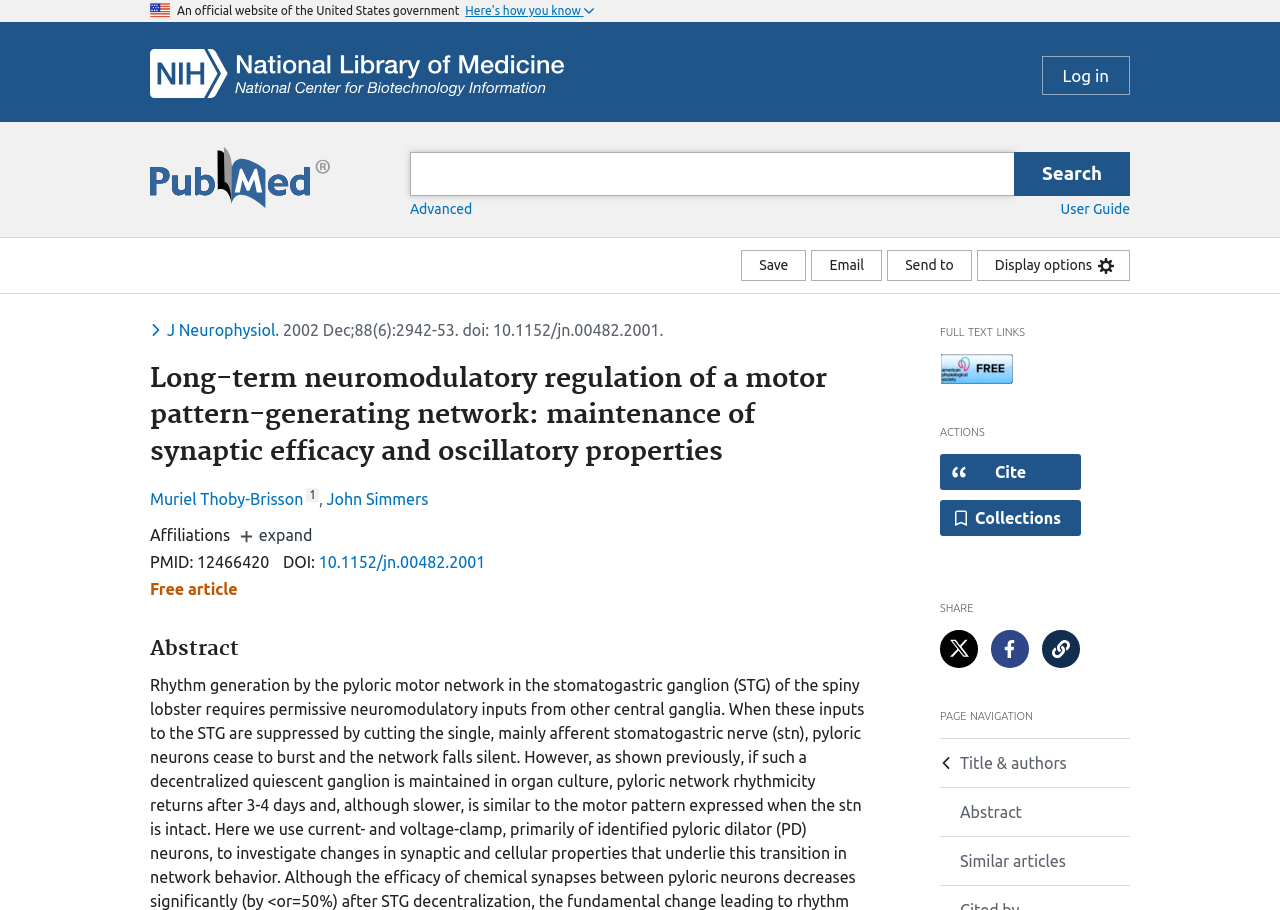What is the logo on the top left corner of the webpage?
Using the screenshot, give a one-word or short phrase answer.

U.S. flag